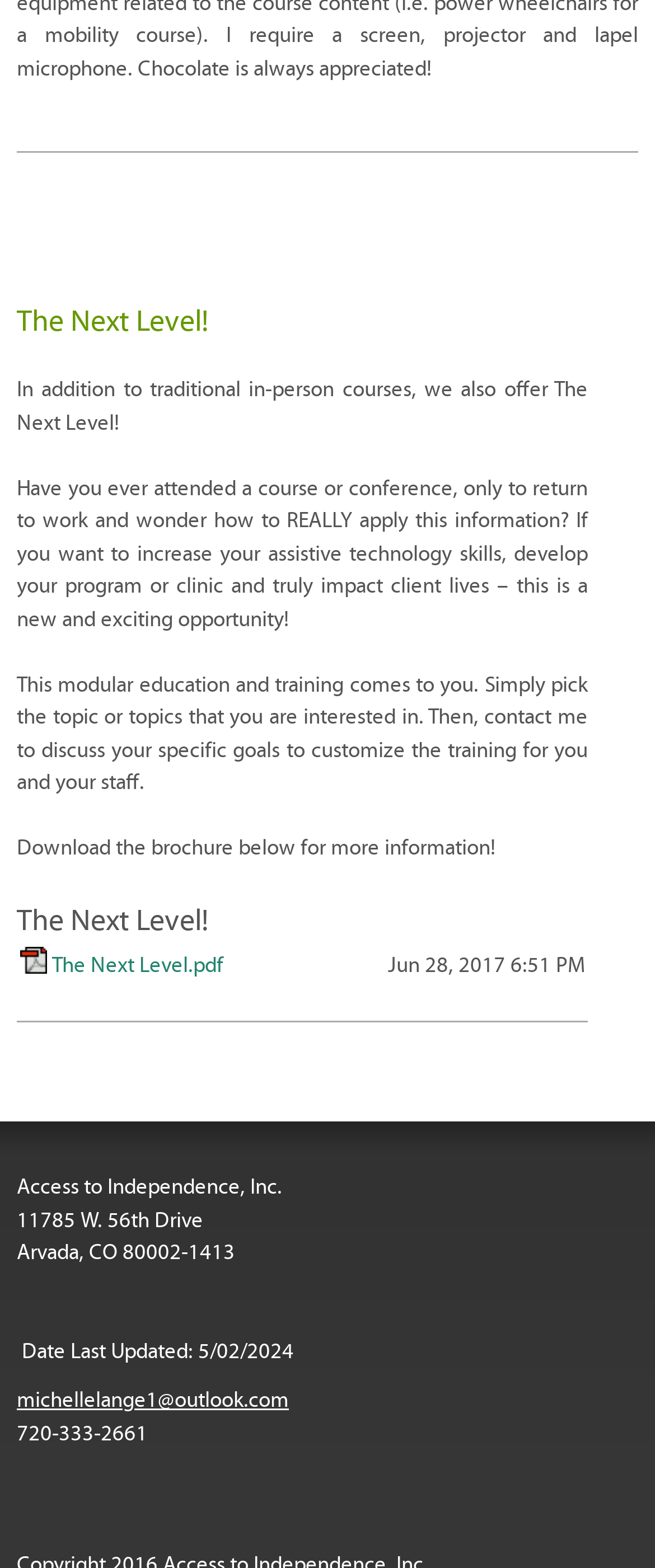Locate the UI element that matches the description michellelange1@outlook.com in the webpage screenshot. Return the bounding box coordinates in the format (top-left x, top-left y, bottom-right x, bottom-right y), with values ranging from 0 to 1.

[0.026, 0.884, 0.441, 0.902]